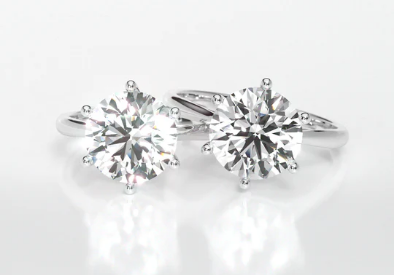What is the purpose of the image?
Based on the screenshot, provide your answer in one word or phrase.

To showcase luxury and sophistication